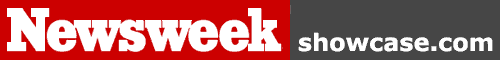Elaborate on the contents of the image in a comprehensive manner.

The image is a stylized logo for "Newsweek Showcase," featuring the name "Newsweek" prominently displayed in bold red letters, conveying a sense of authority and recognition, paired with the word "showcase" in a sleek, modern gray font. This contrasting color scheme highlights the blend of traditional journalism with contemporary design, suggesting a platform that presents curated content or features from the well-respected Newsweek brand. The overall layout reflects professionalism and a commitment to quality information, making it appealing to a diverse audience interested in news and insights.